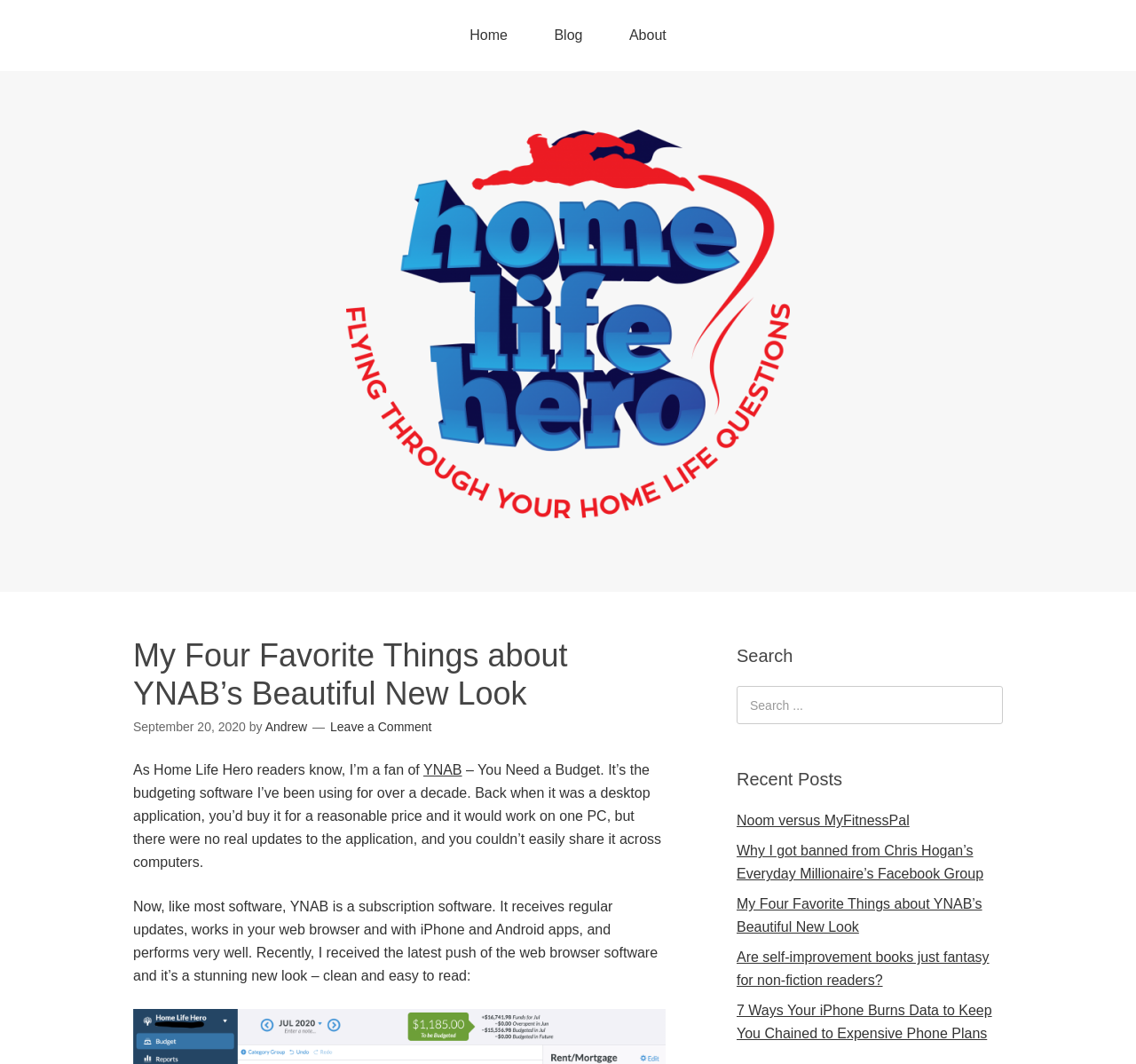Generate the title text from the webpage.

My Four Favorite Things about YNAB’s Beautiful New Look